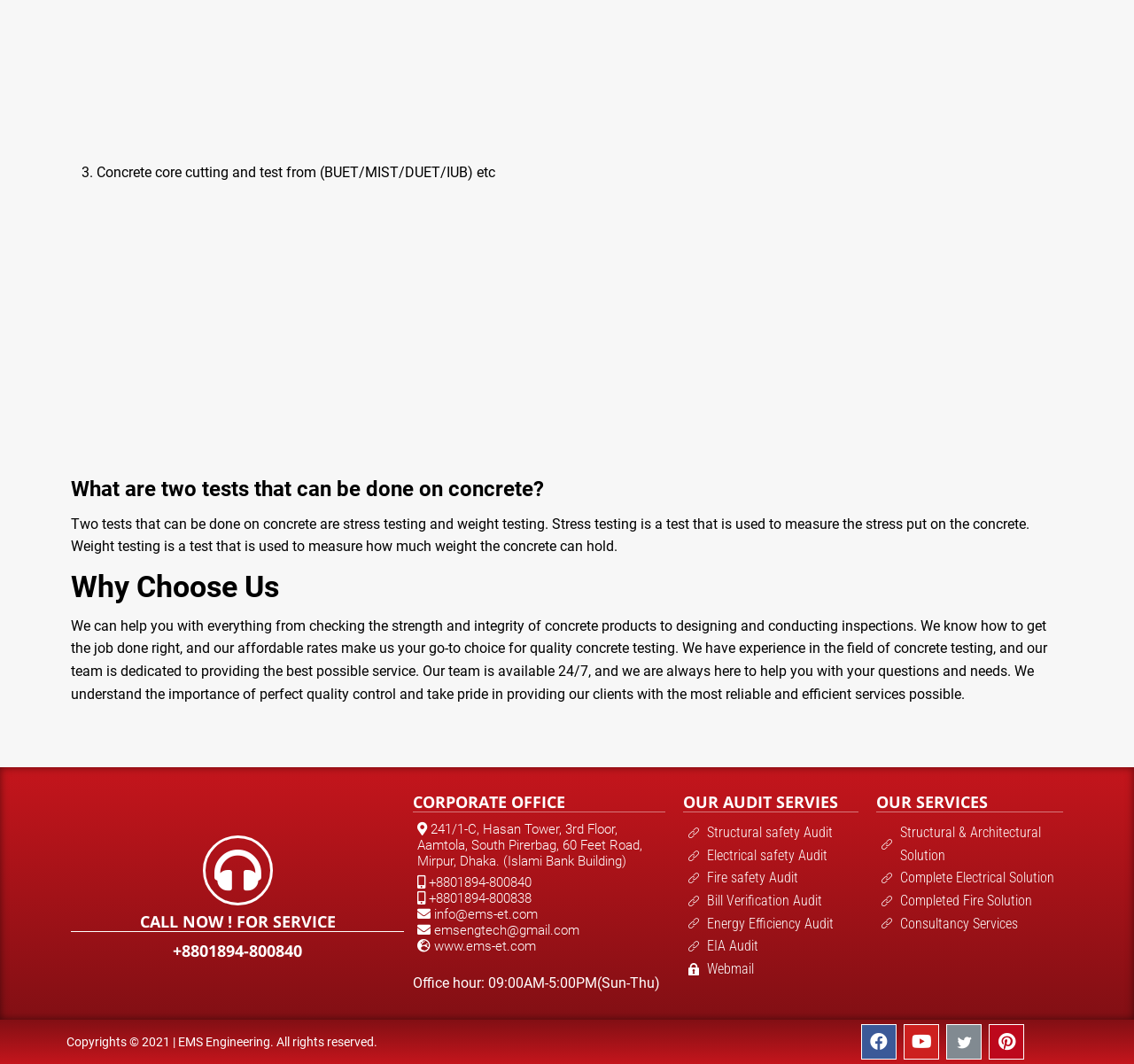What is the office hour of the company?
Provide a detailed and extensive answer to the question.

The office hour can be found in the StaticText element with the text 'Office hour: 09:00AM-5:00PM(Sun-Thu)' which is located at the bottom of the webpage.